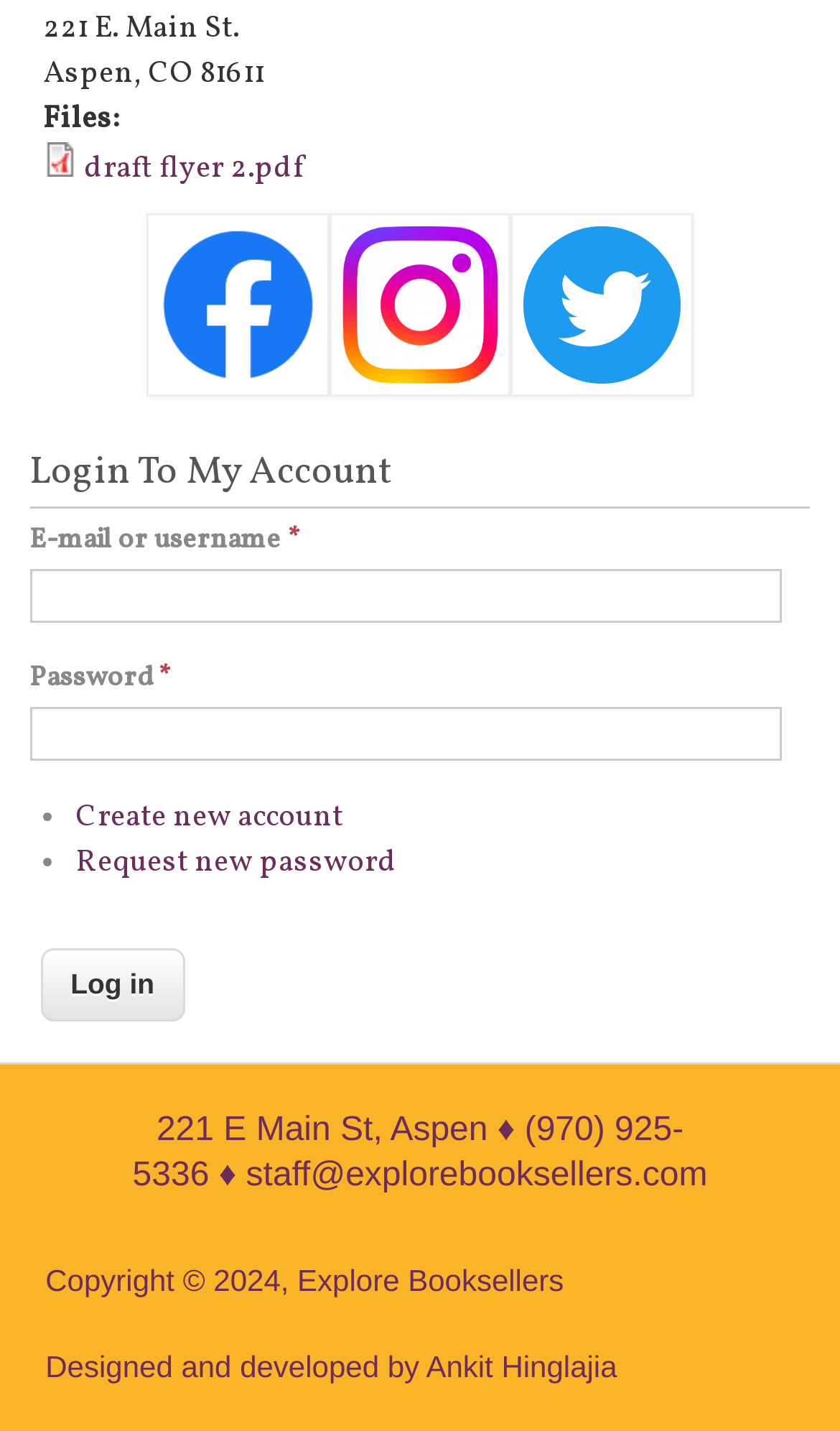What is the name of the developer of this website?
Analyze the screenshot and provide a detailed answer to the question.

I found the name of the developer by looking at the bottom section of the webpage, where it is displayed as a link 'Ankit Hinglajia'.